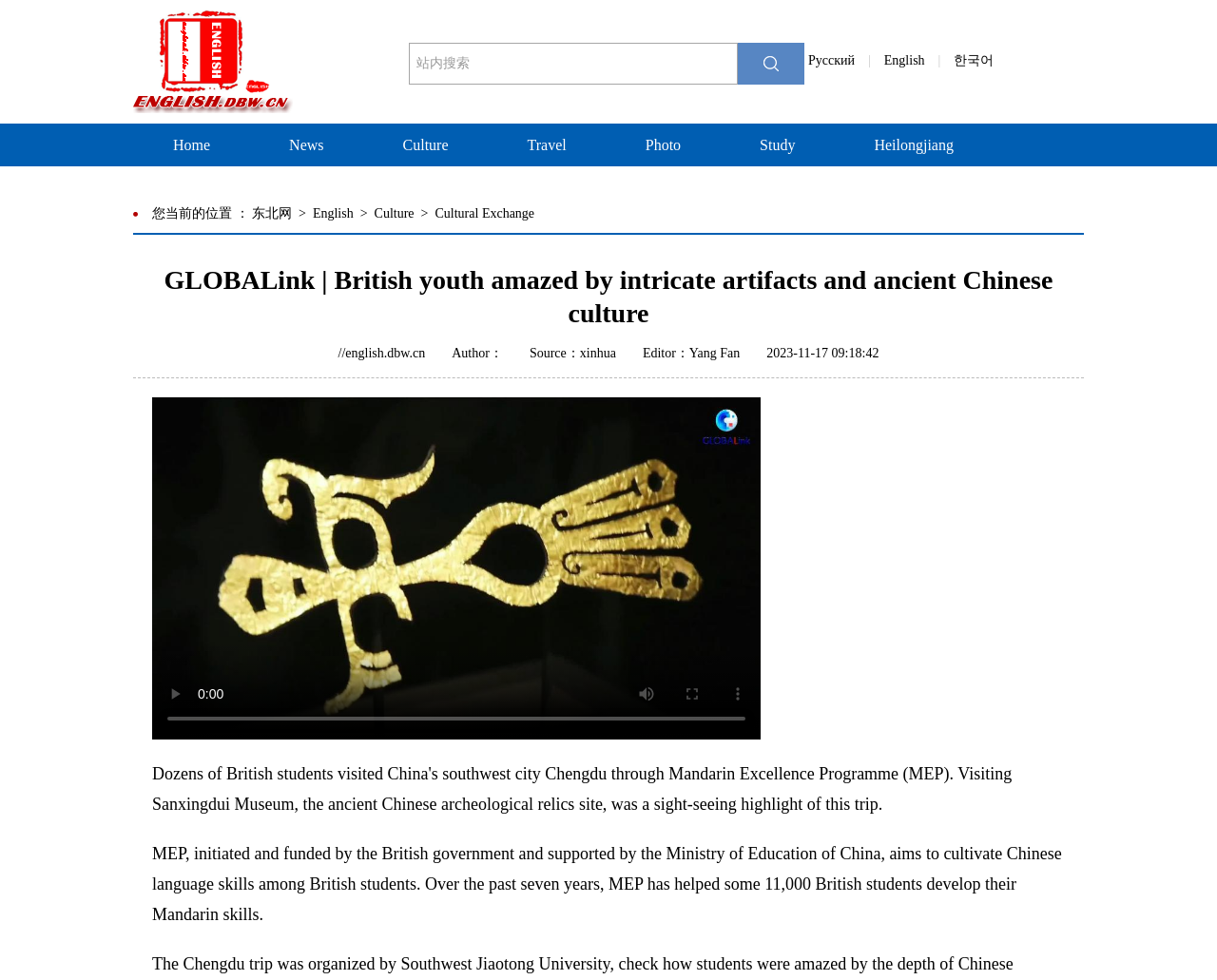Determine the bounding box coordinates of the clickable region to follow the instruction: "Go to Home page".

[0.133, 0.126, 0.181, 0.17]